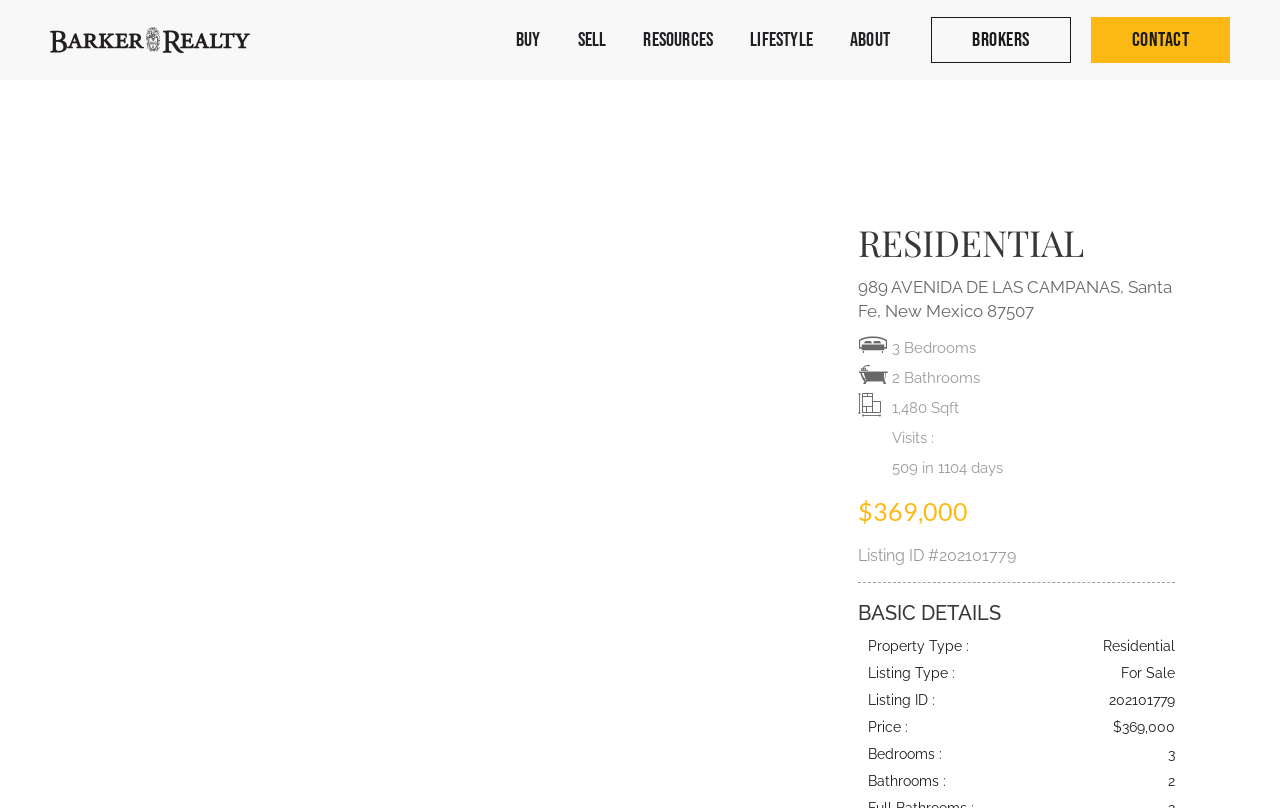Answer the question with a brief word or phrase:
What is the listing ID of the property?

#202101779